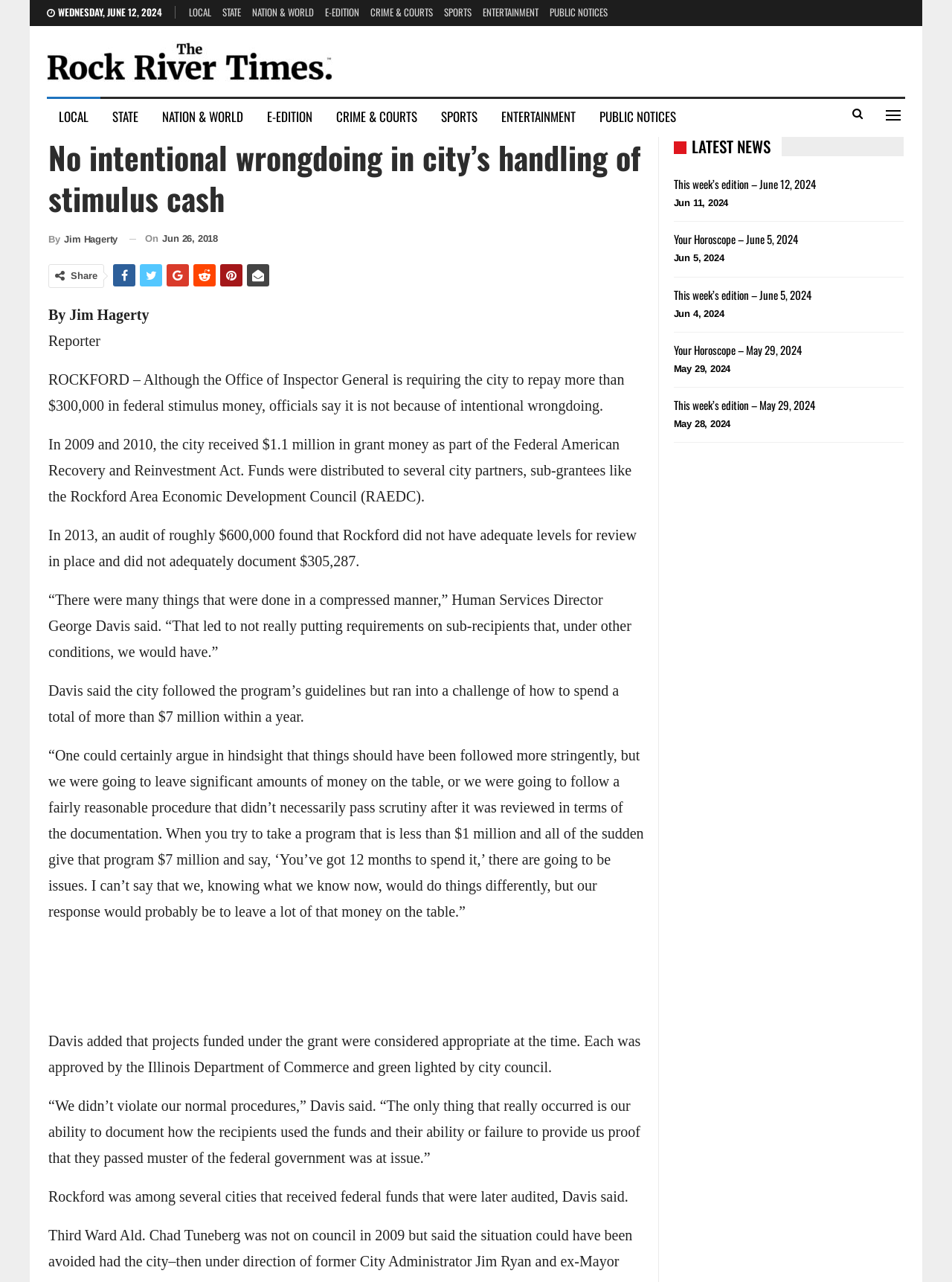Please determine the bounding box coordinates, formatted as (top-left x, top-left y, bottom-right x, bottom-right y), with all values as floating point numbers between 0 and 1. Identify the bounding box of the region described as: Nation & World

[0.158, 0.077, 0.268, 0.105]